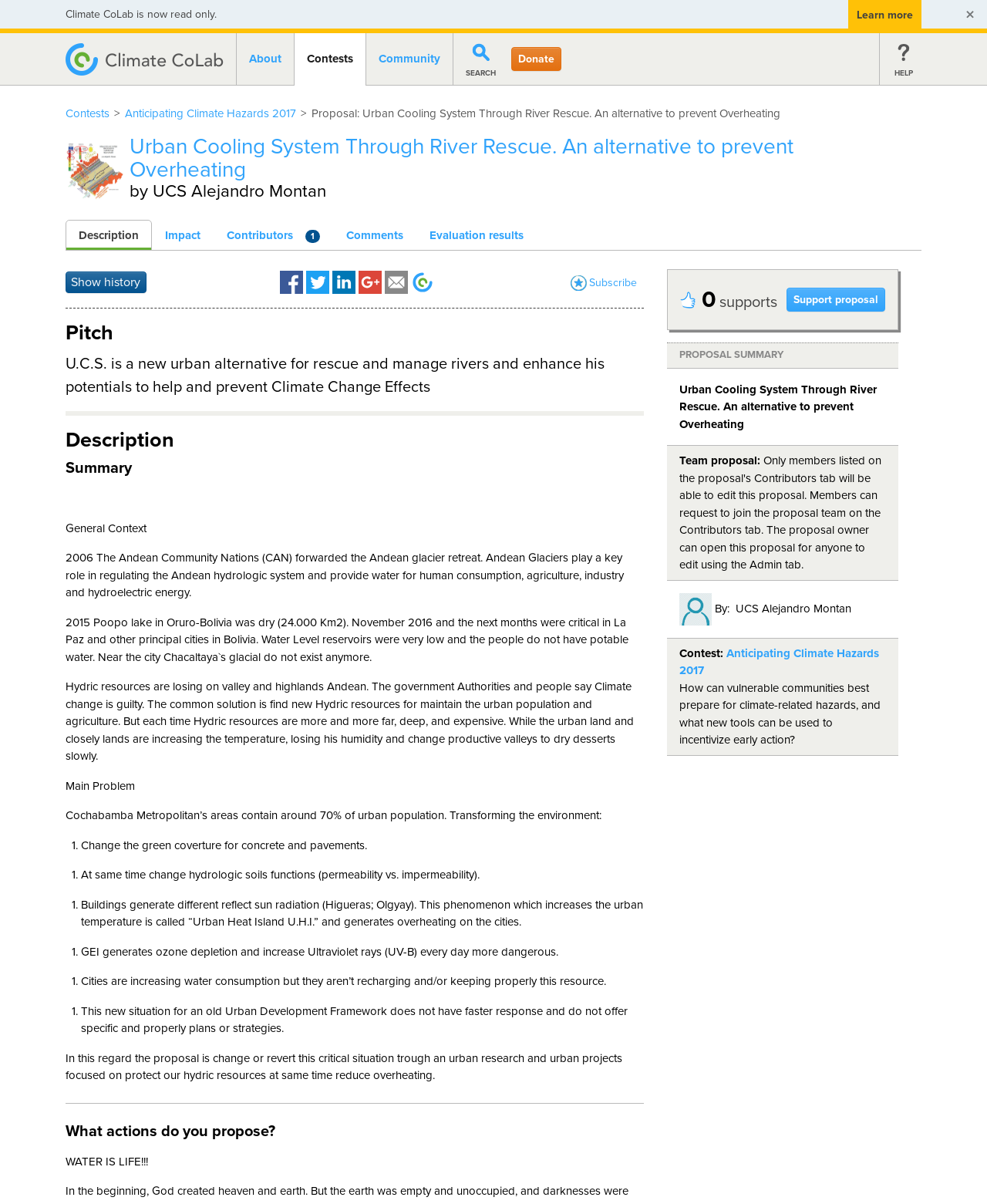Provide a brief response to the question using a single word or phrase: 
What is the main problem described in the proposal?

Overheating in cities